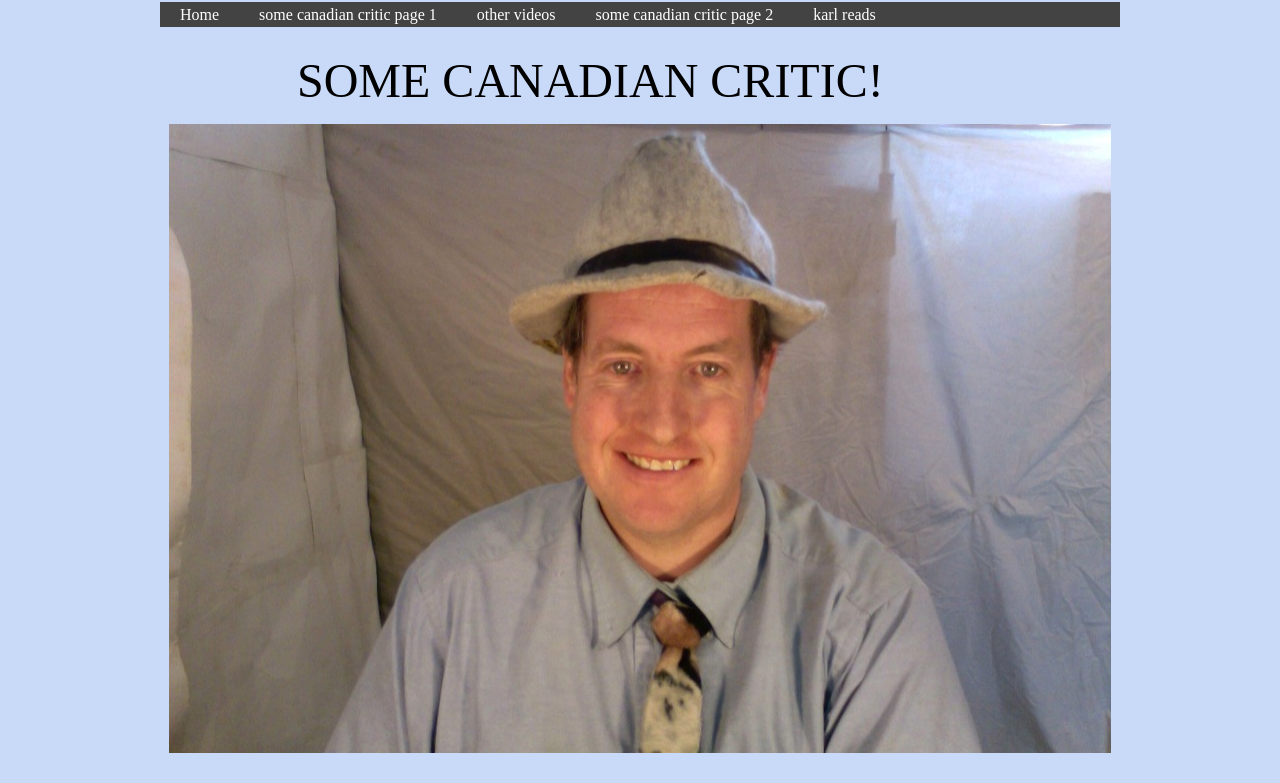How many pages of the critic's content are available?
Please give a detailed and elaborate answer to the question based on the image.

There are two links with text 'some canadian critic page 1' and 'some canadian critic page 2', which implies that there are at least two pages of the critic's content available.